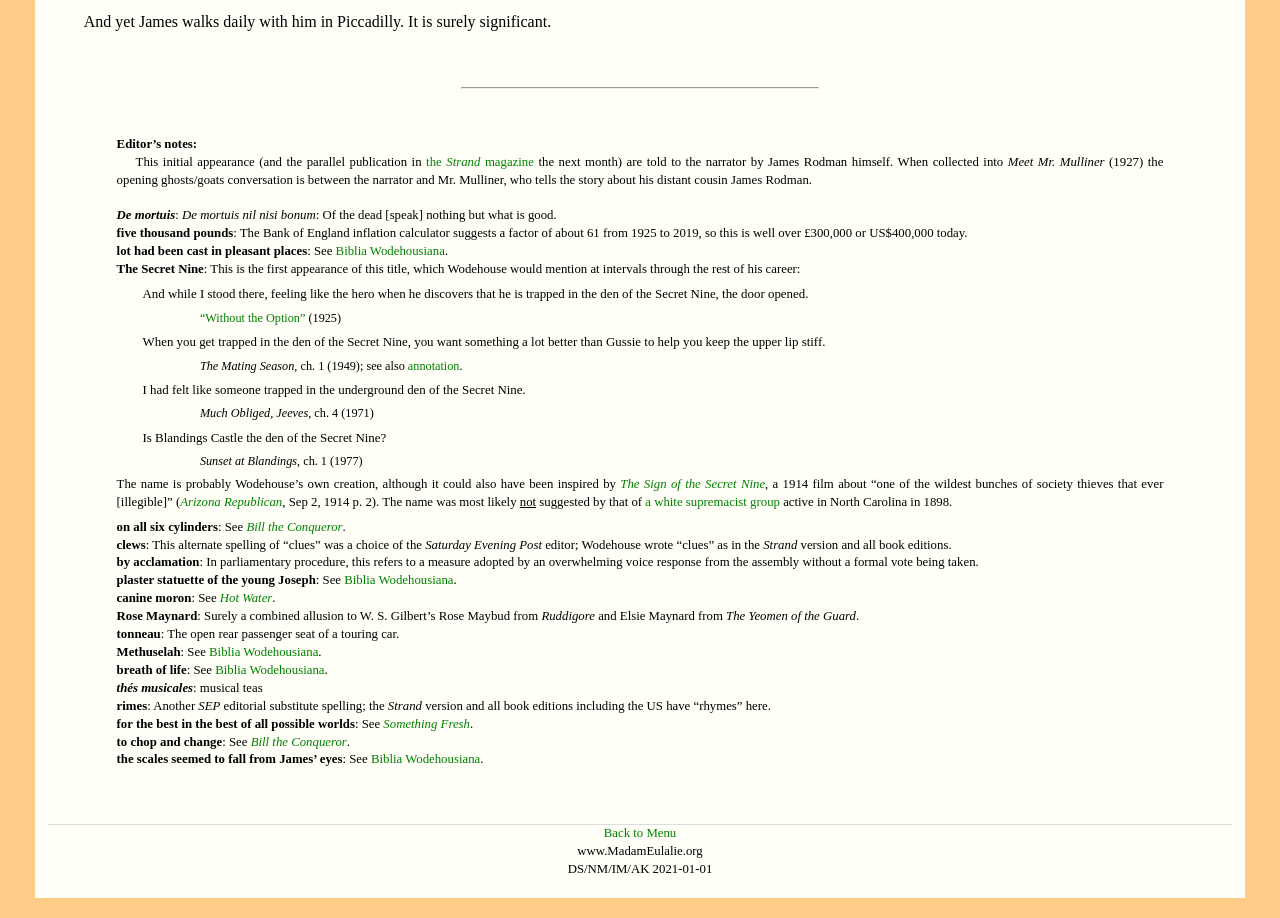What is the name of the character mentioned in the text?
Answer with a single word or phrase, using the screenshot for reference.

James Rodman